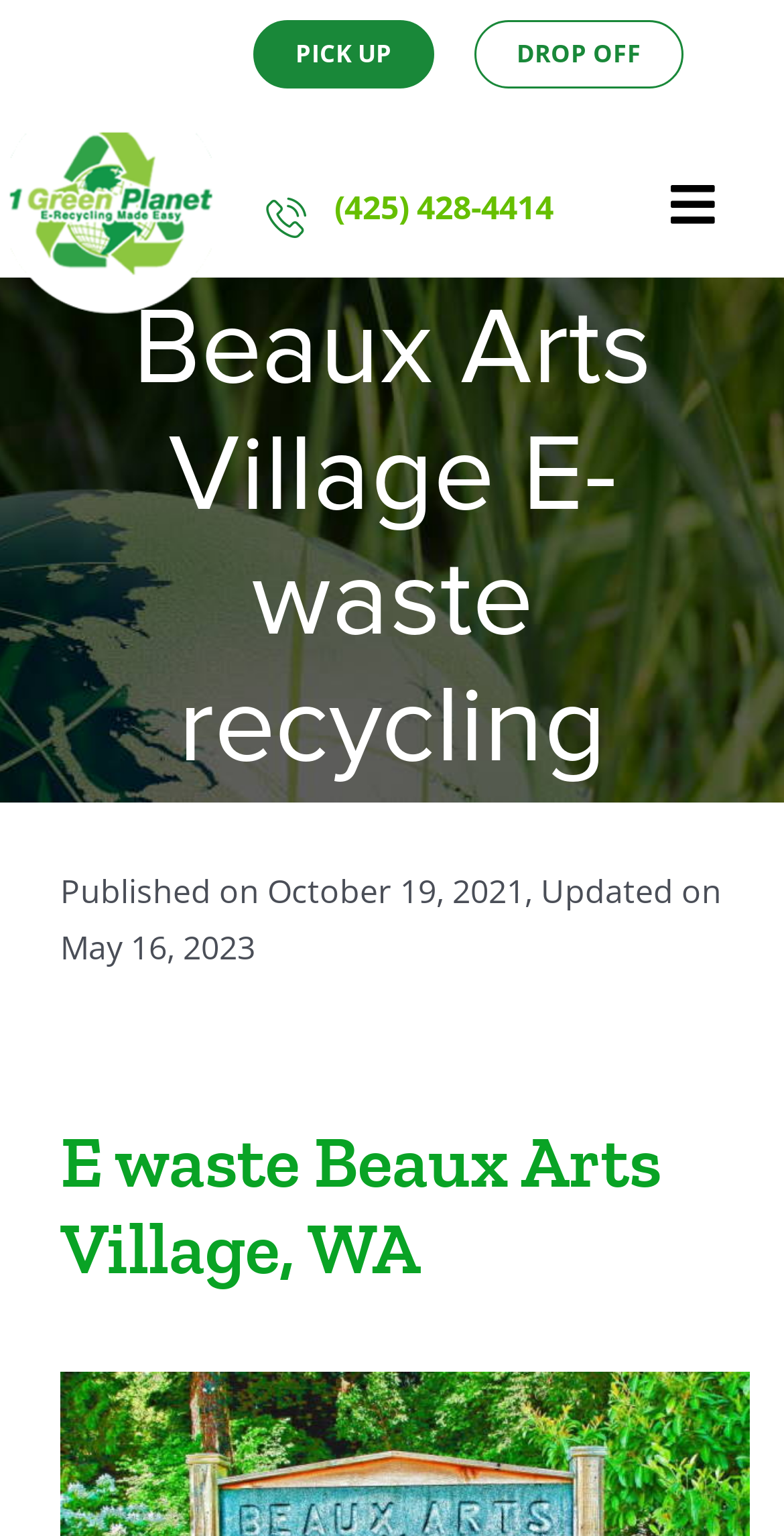By analyzing the image, answer the following question with a detailed response: When was the content last updated?

I found the last updated date by looking at the static text element with the text 'Published on October 19, 2021, Updated on May 16, 2023', which indicates when the content was last updated.